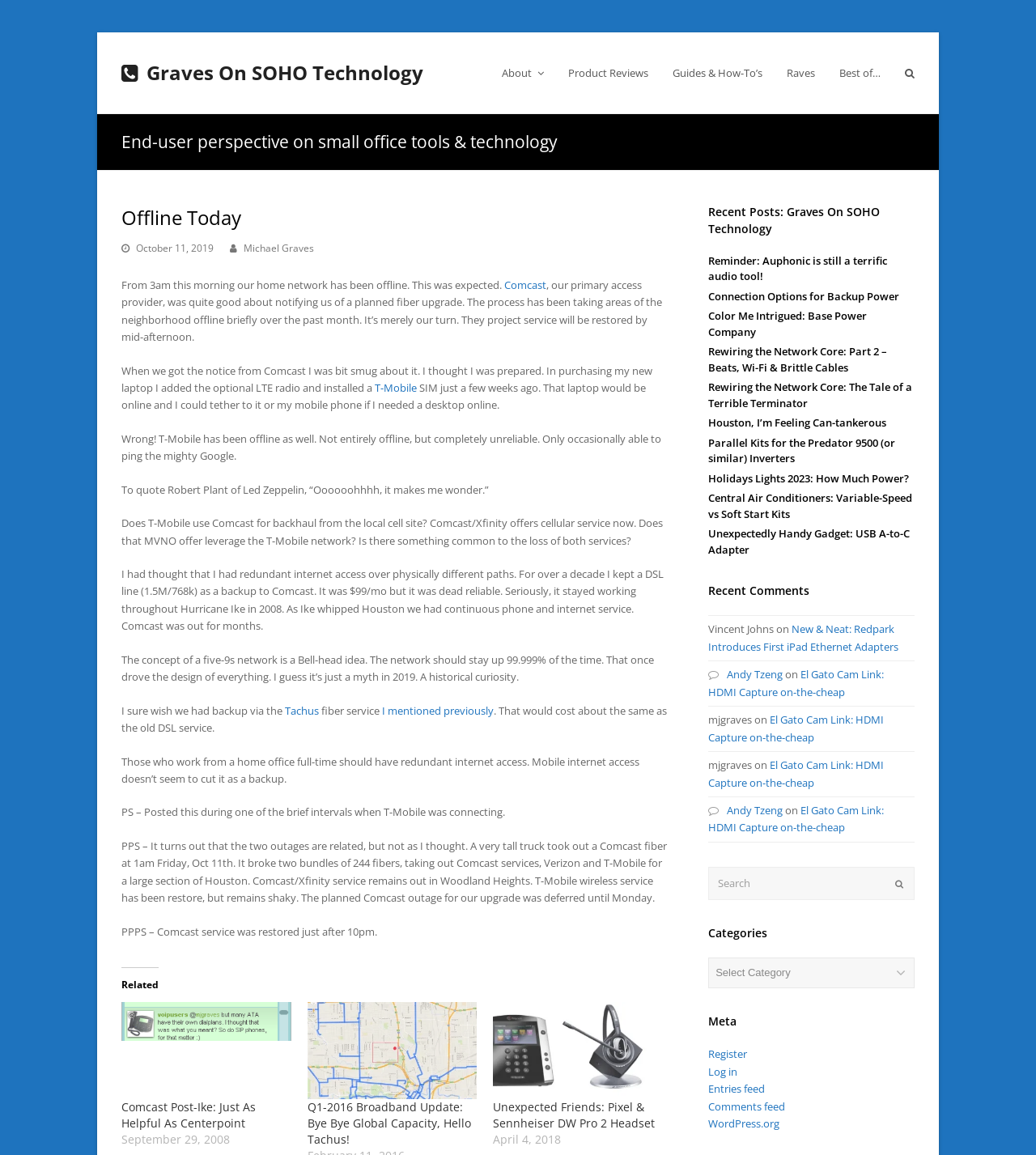Please specify the bounding box coordinates of the clickable section necessary to execute the following command: "Read the post 'Offline Today'".

[0.117, 0.176, 0.645, 0.201]